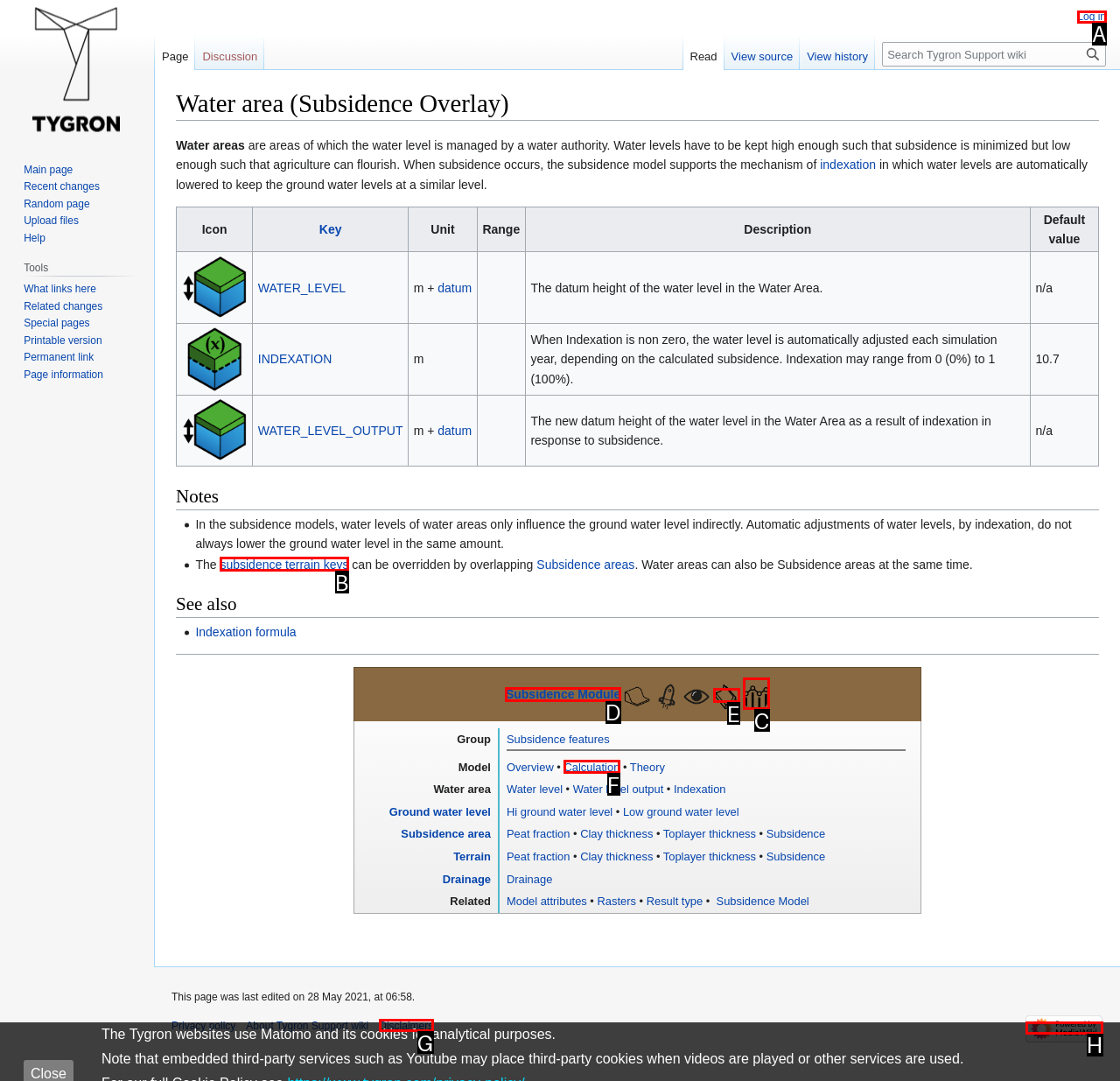Based on the element description: subsidence terrain keys, choose the HTML element that matches best. Provide the letter of your selected option.

B